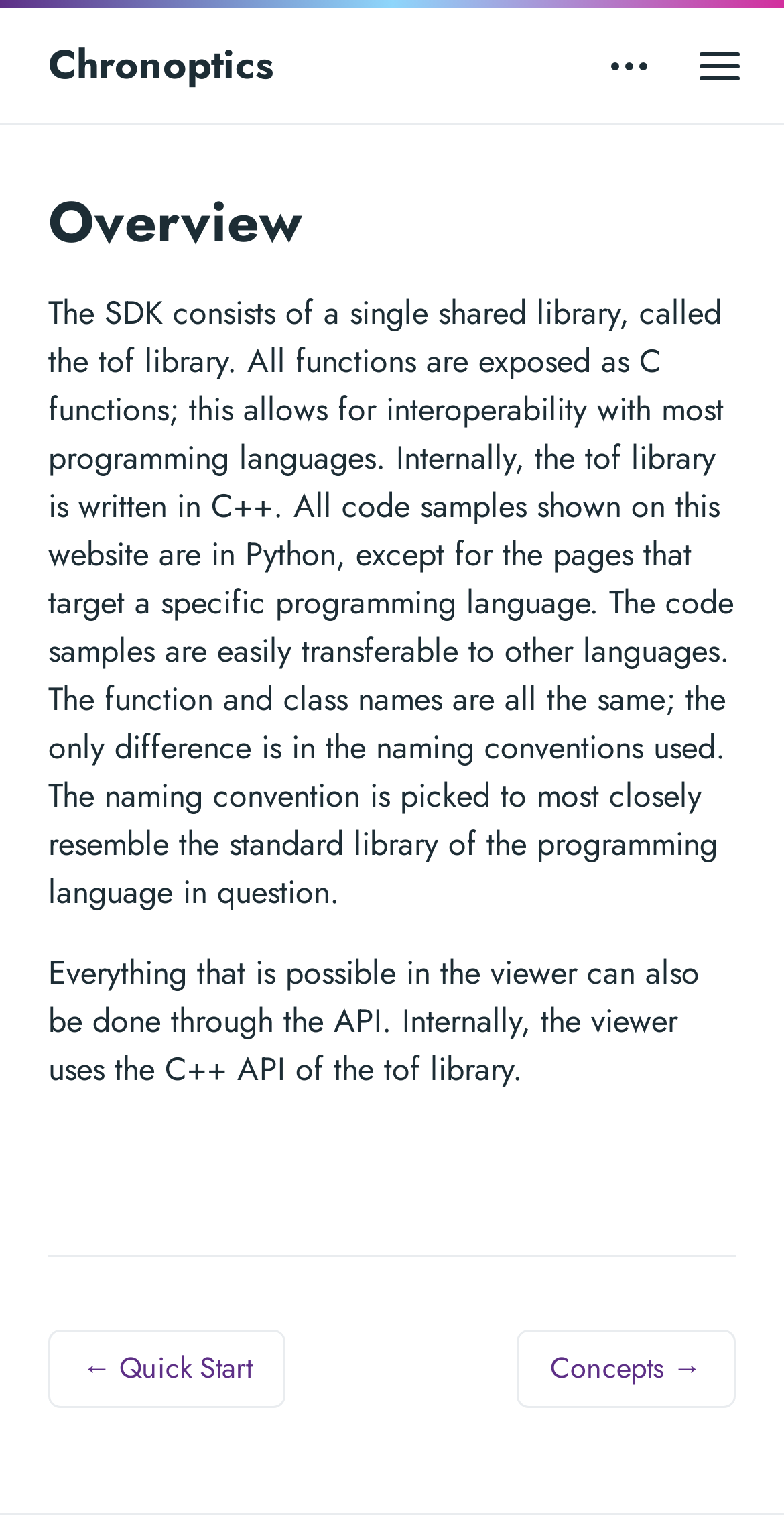Find the bounding box coordinates for the UI element whose description is: "parent_node: Chronoptics aria-label="Open main menu"". The coordinates should be four float numbers between 0 and 1, in the format [left, top, right, bottom].

[0.877, 0.018, 0.959, 0.067]